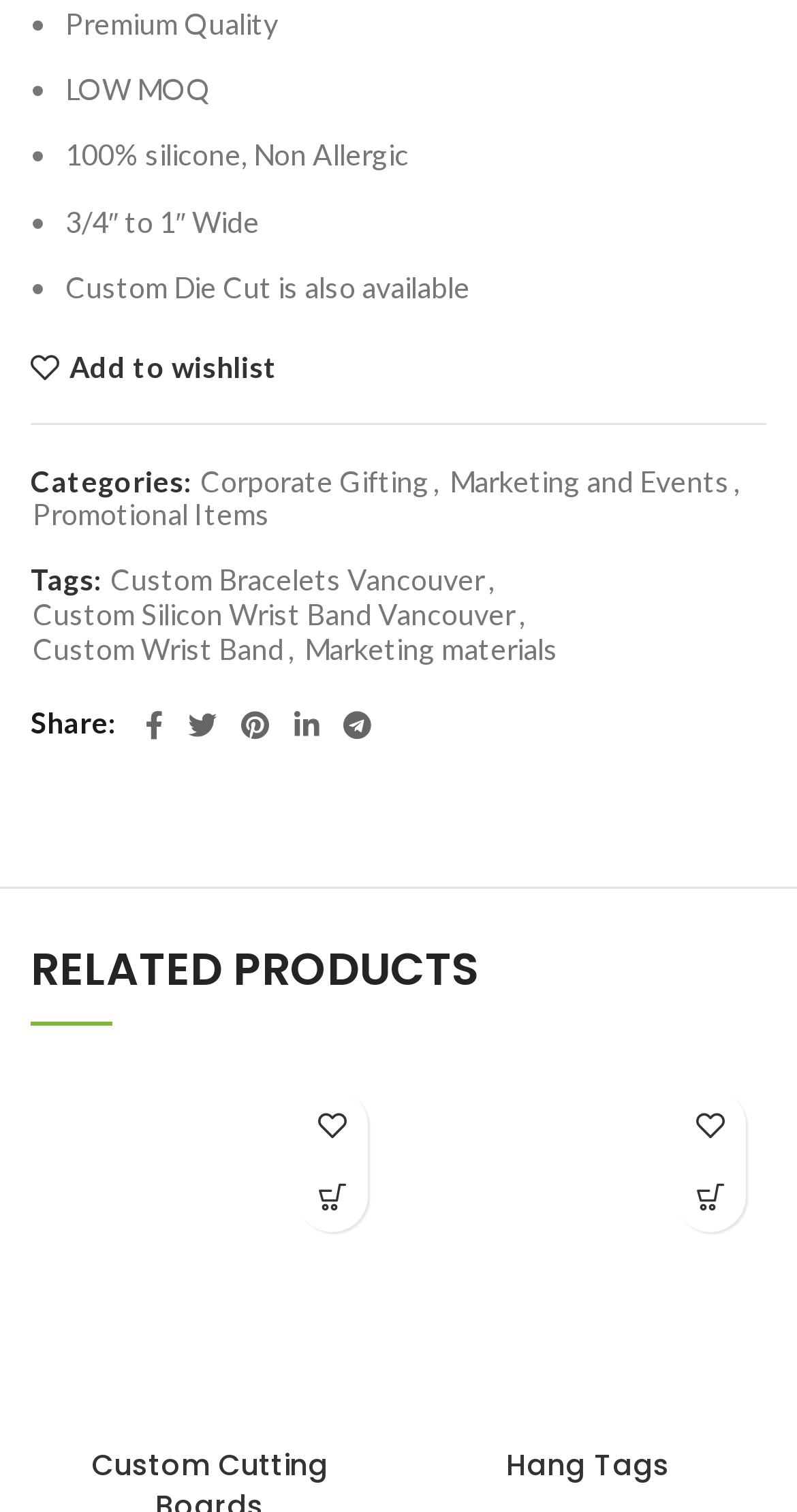Please identify the bounding box coordinates of the clickable element to fulfill the following instruction: "Add to wishlist". The coordinates should be four float numbers between 0 and 1, i.e., [left, top, right, bottom].

[0.038, 0.233, 0.349, 0.252]